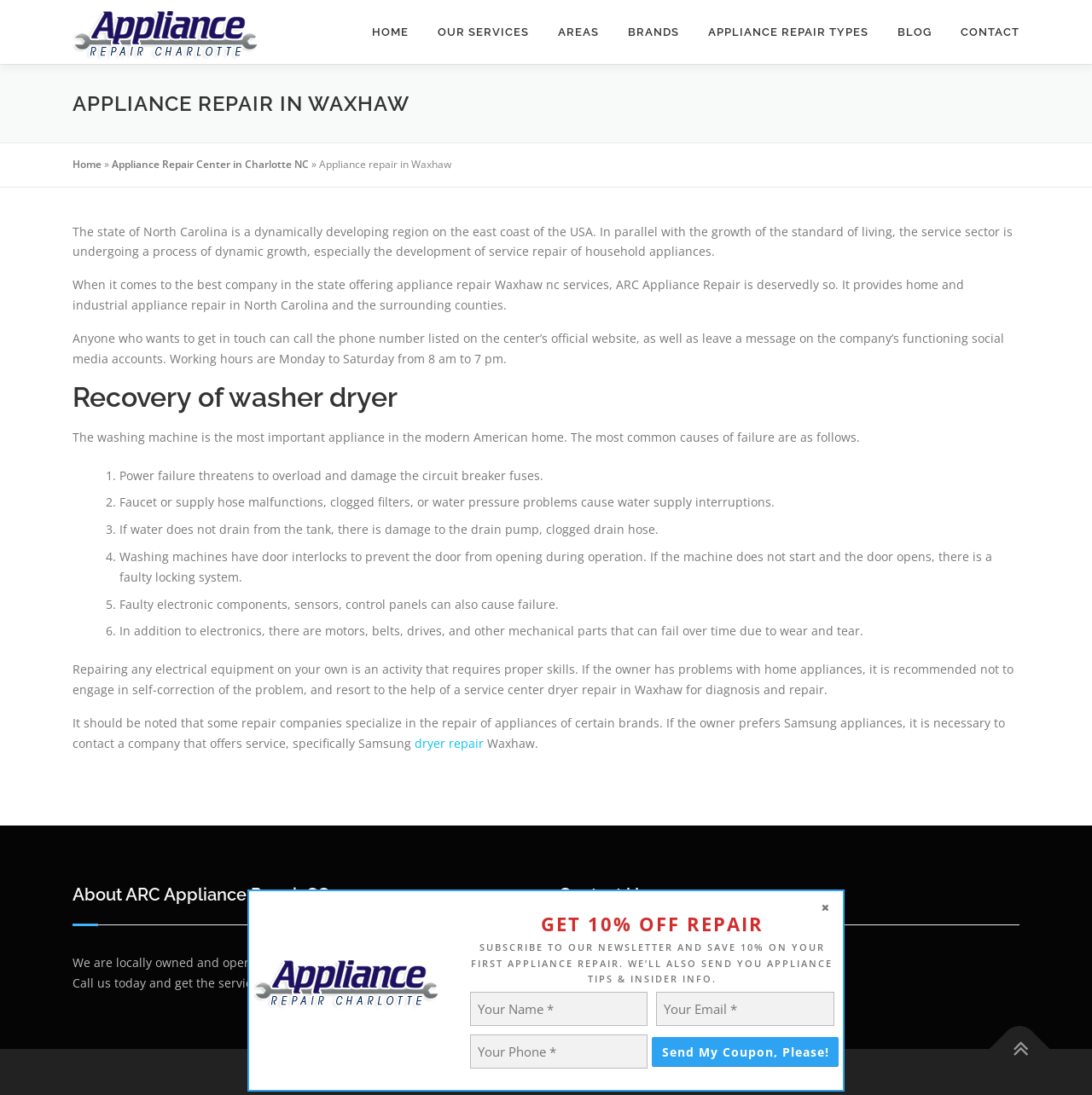Analyze the image and answer the question with as much detail as possible: 
What is the operating schedule of the appliance repair service?

I found the answer by reading the text in the article section, which mentions the working hours of the service center.